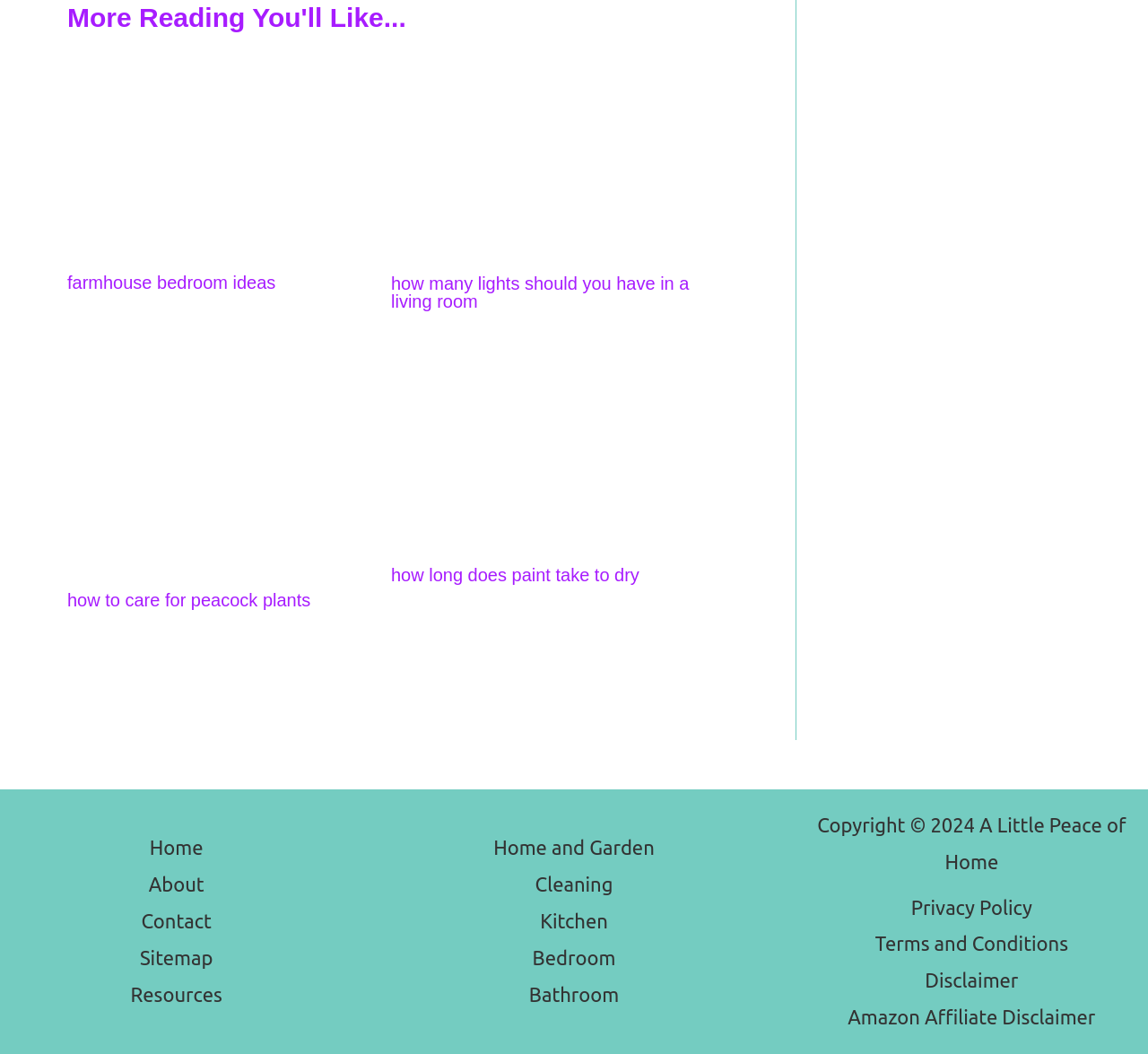Find the bounding box coordinates for the area you need to click to carry out the instruction: "Go to Home". The coordinates should be four float numbers between 0 and 1, indicated as [left, top, right, bottom].

[0.13, 0.787, 0.177, 0.822]